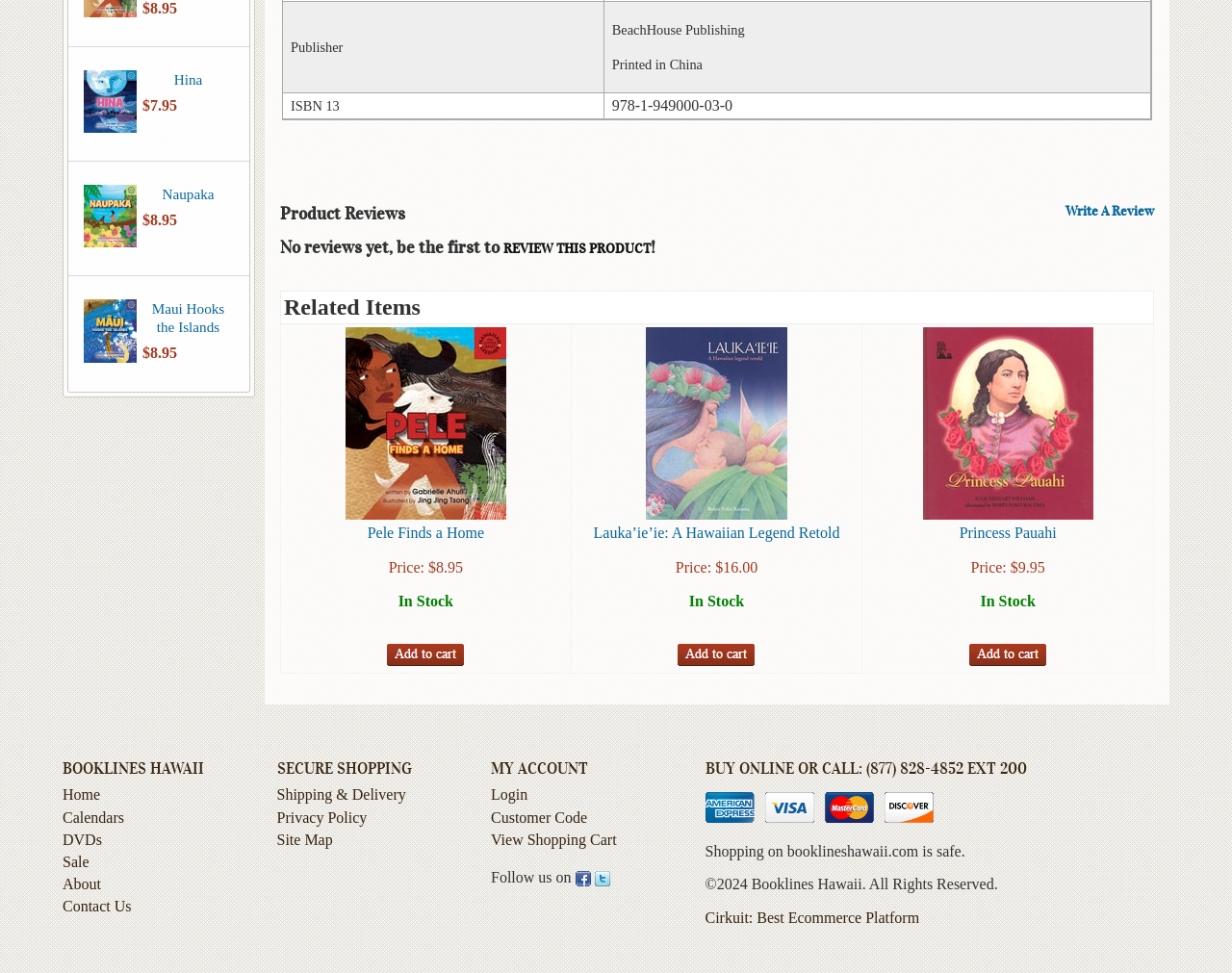Using the information in the image, could you please answer the following question in detail:
How many reviews are there for this product?

I looked for review information on the webpage and found a heading that says 'No reviews yet, be the first to REVIEW THIS PRODUCT!'. This indicates that there are no reviews for this product.